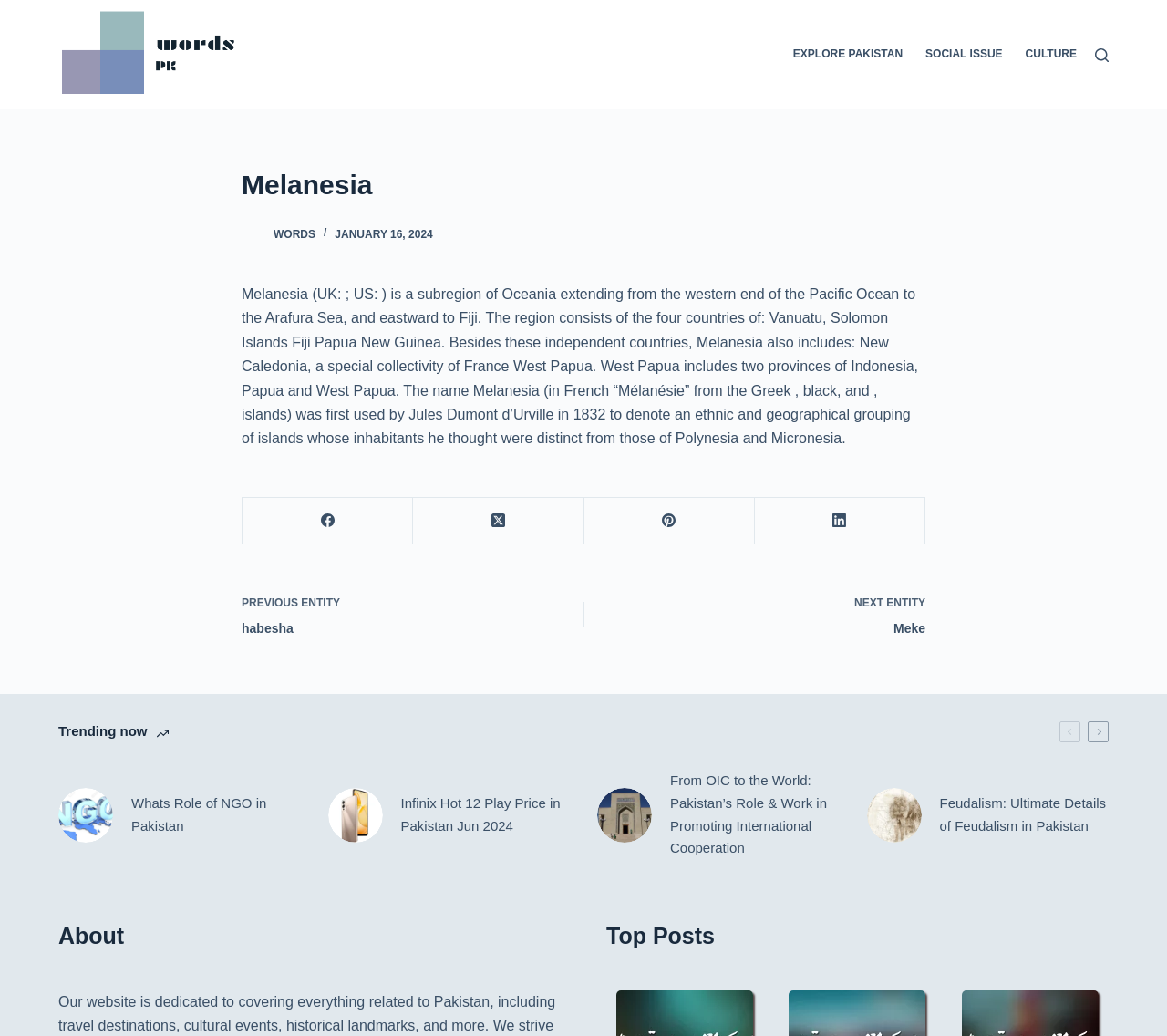Reply to the question below using a single word or brief phrase:
What is the purpose of the 'Search' button?

To search the website